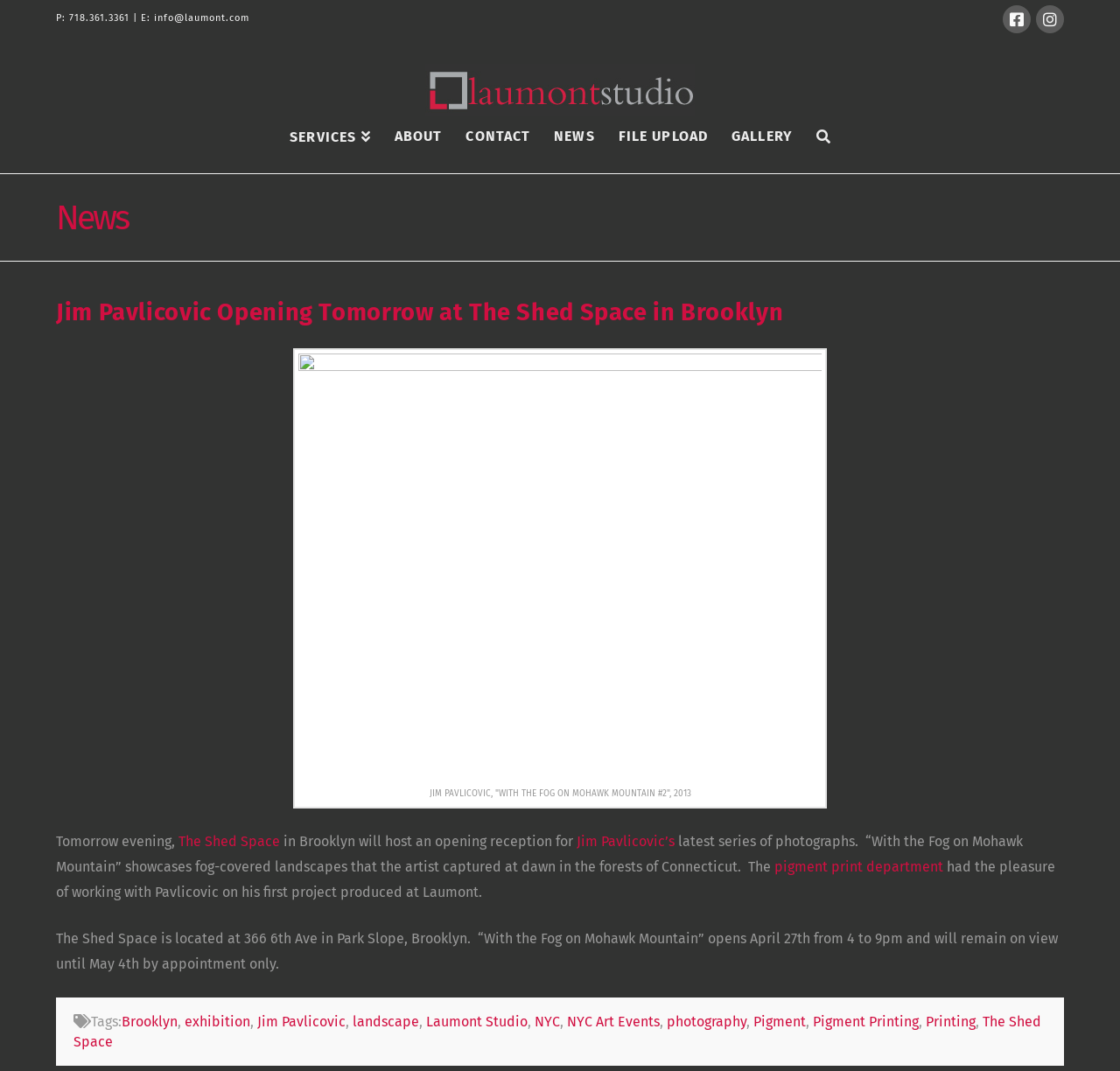Locate the bounding box coordinates of the clickable region to complete the following instruction: "Call the phone number."

[0.062, 0.011, 0.116, 0.022]